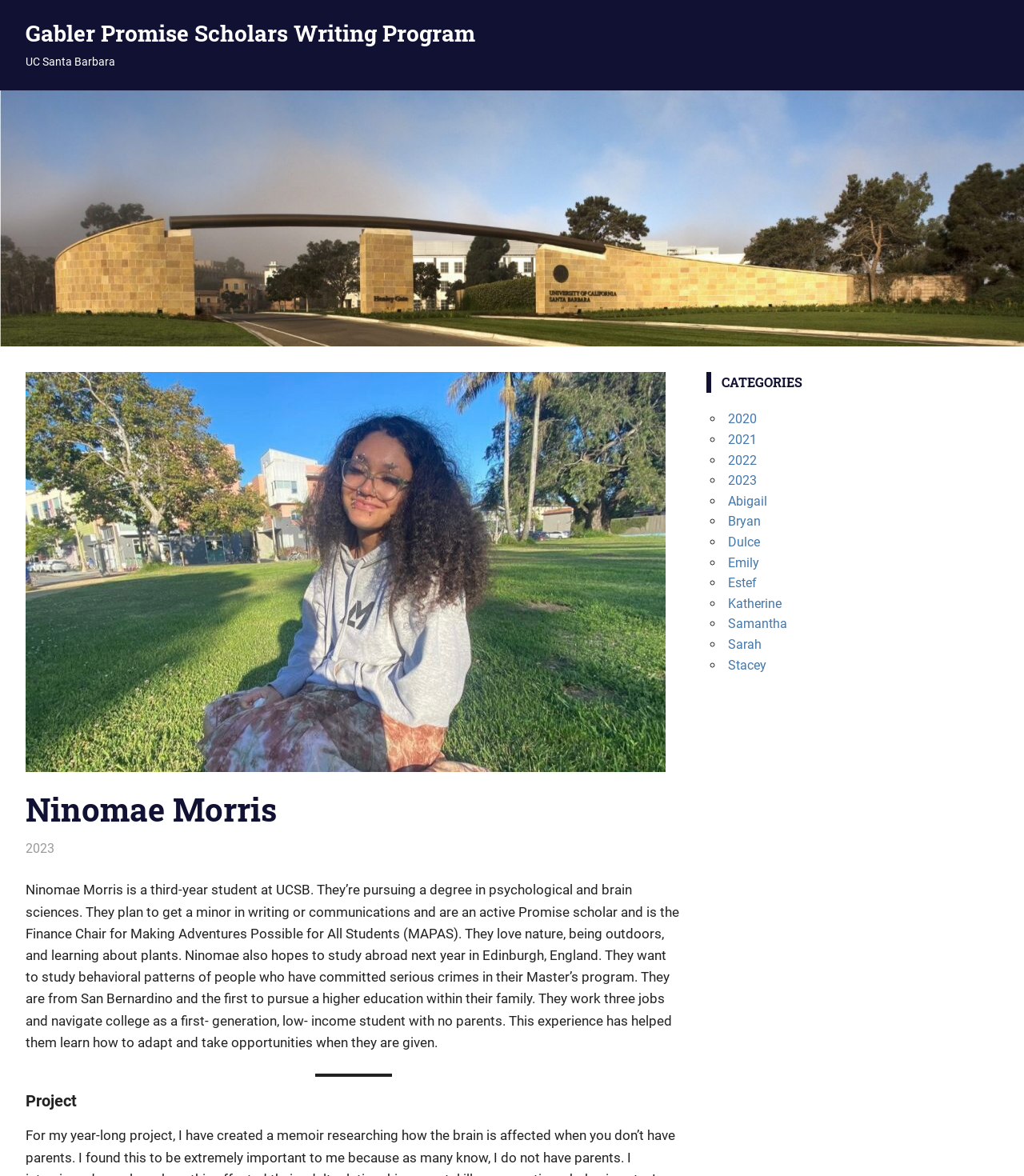Please answer the following question as detailed as possible based on the image: 
Where does Ninomae Morris plan to study abroad?

According to the webpage, Ninomae Morris hopes to study abroad next year in Edinburgh, England, which suggests their interest in international education.